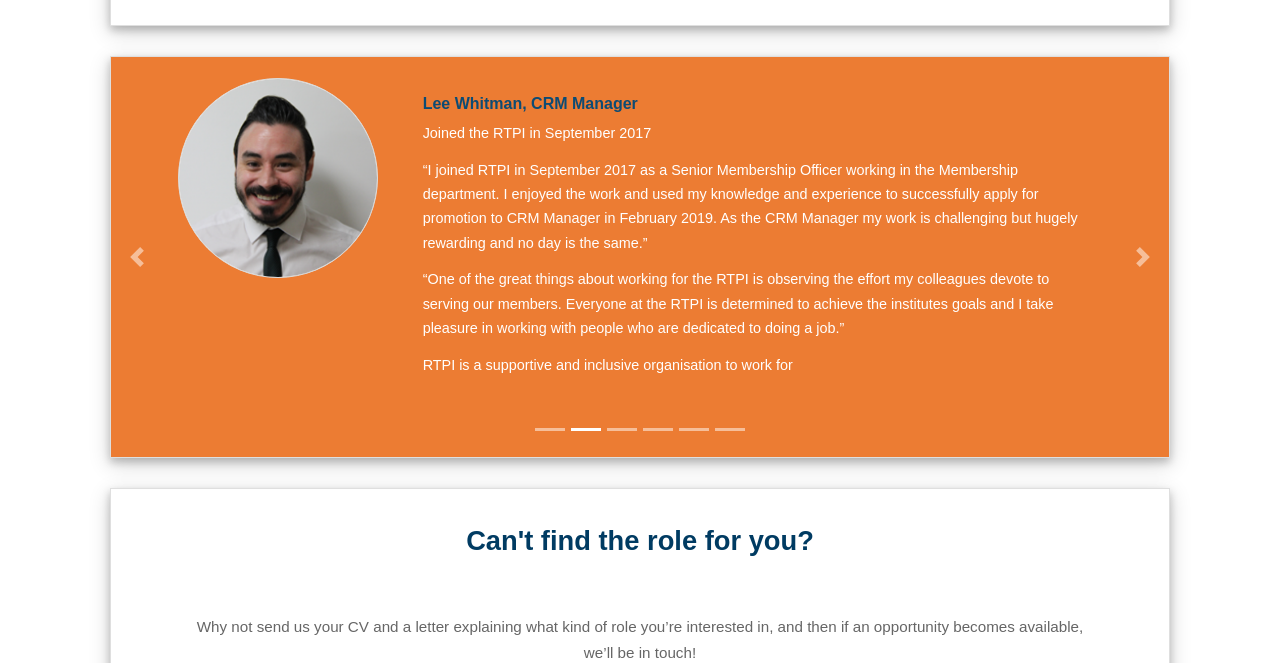What is the text on the button on the left?
Please give a detailed and thorough answer to the question, covering all relevant points.

I found the answer by looking at the button element on the left side of the webpage and its text content. The text on the button is 'Previous'.